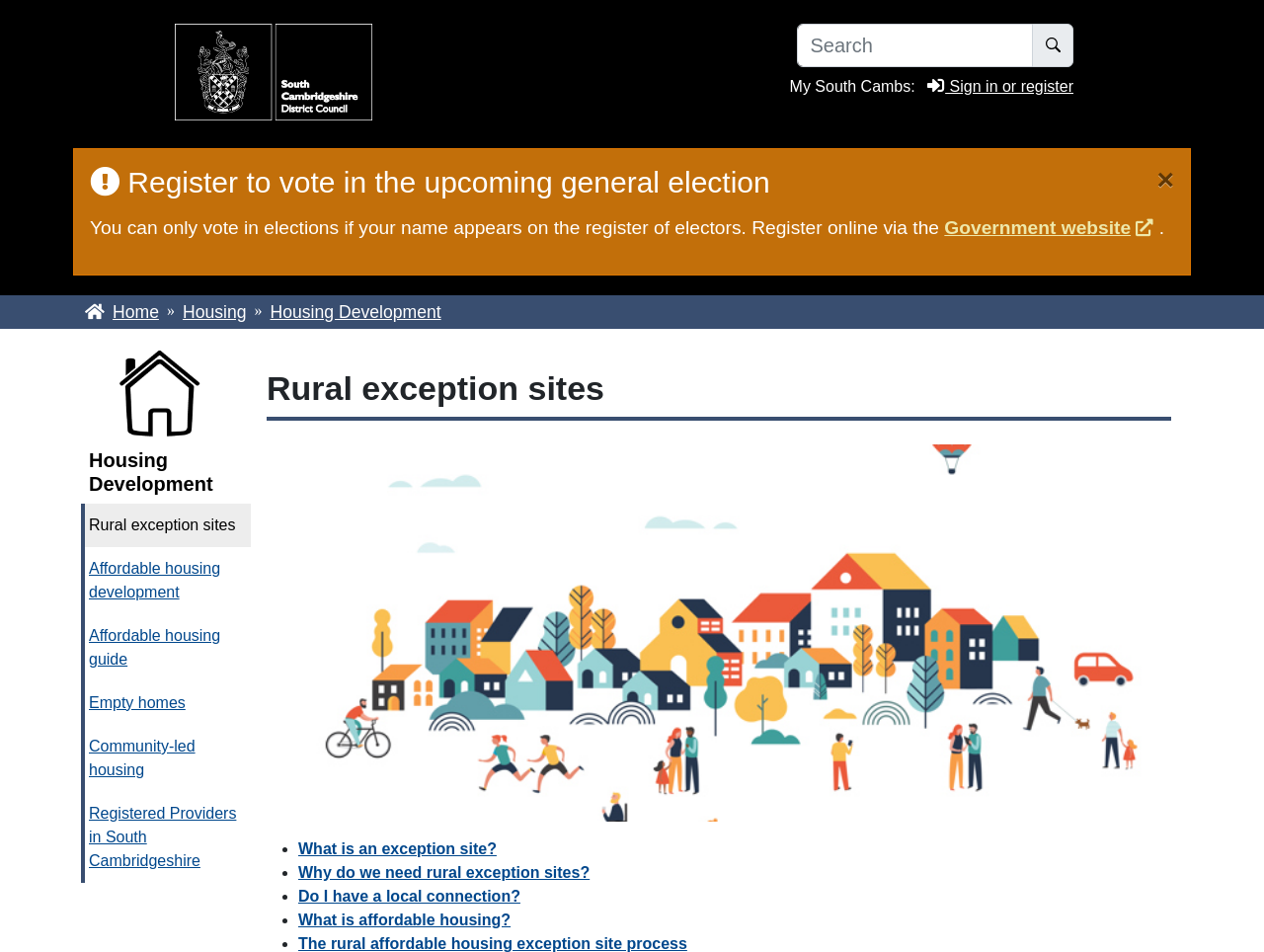Determine the bounding box coordinates of the clickable region to execute the instruction: "Go to Home page". The coordinates should be four float numbers between 0 and 1, denoted as [left, top, right, bottom].

[0.067, 0.317, 0.126, 0.338]